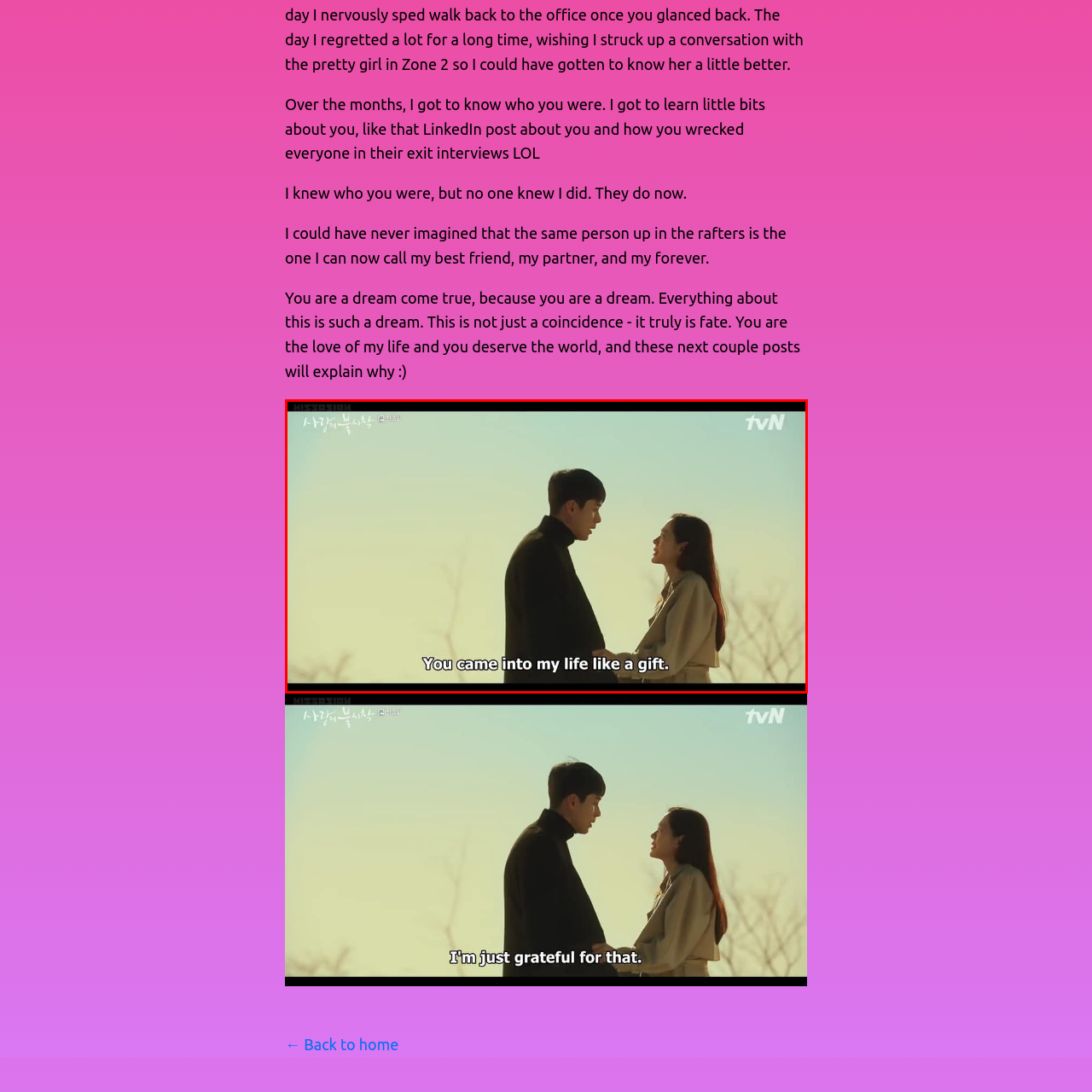Offer an in-depth description of the picture located within the red frame.

In this heartfelt scene from a romantic drama, two characters stand closely together against a serene backdrop, conveying deep emotion. The dialogue reads, "You came into my life like a gift," emphasizing the significance of their connection. The characters, engaged in a moment of intimacy, symbolize the momentous impact love can have, suggesting that their relationship feels destined or fateful. The soft lighting and distant natural scenery enhance the mood, creating a poignant atmosphere that captures the essence of their feelings. This snapshot beautifully illustrates the theme of love as a transformative gift, resonating with the sentiments shared throughout the narrative.